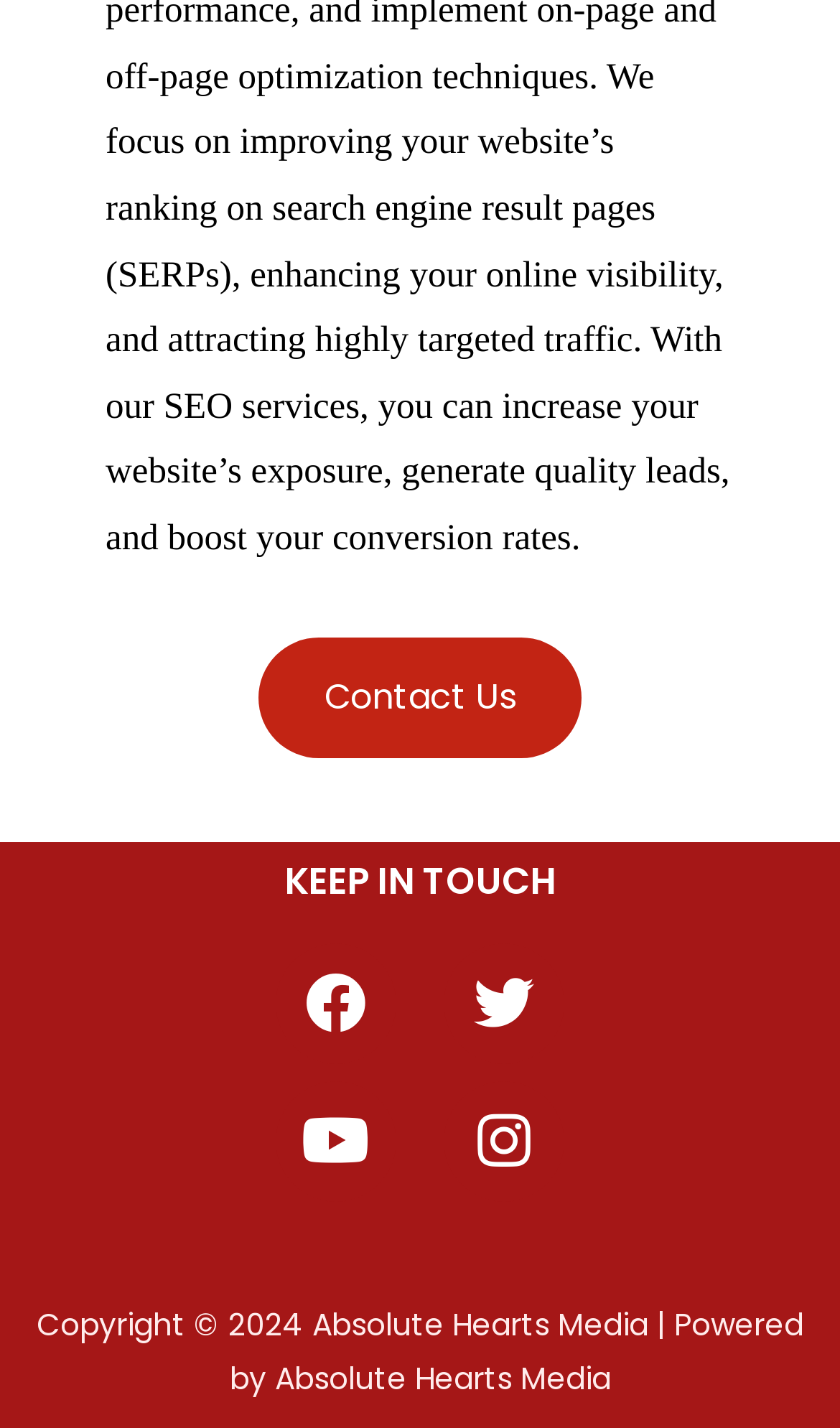Provide a brief response to the question below using a single word or phrase: 
How many social media links are there?

4